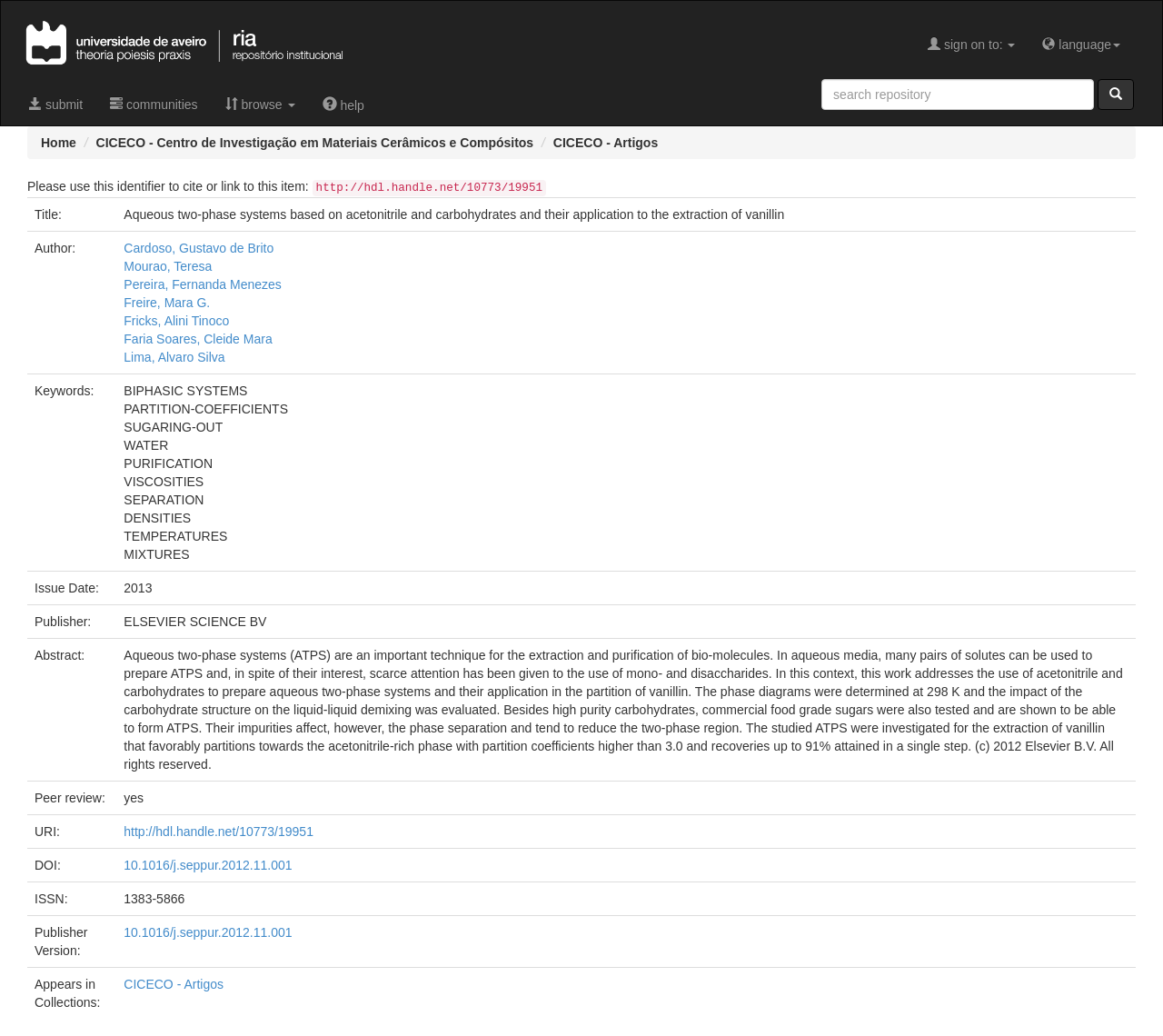Find the bounding box coordinates for the area that must be clicked to perform this action: "view the article abstract".

[0.1, 0.616, 0.977, 0.754]